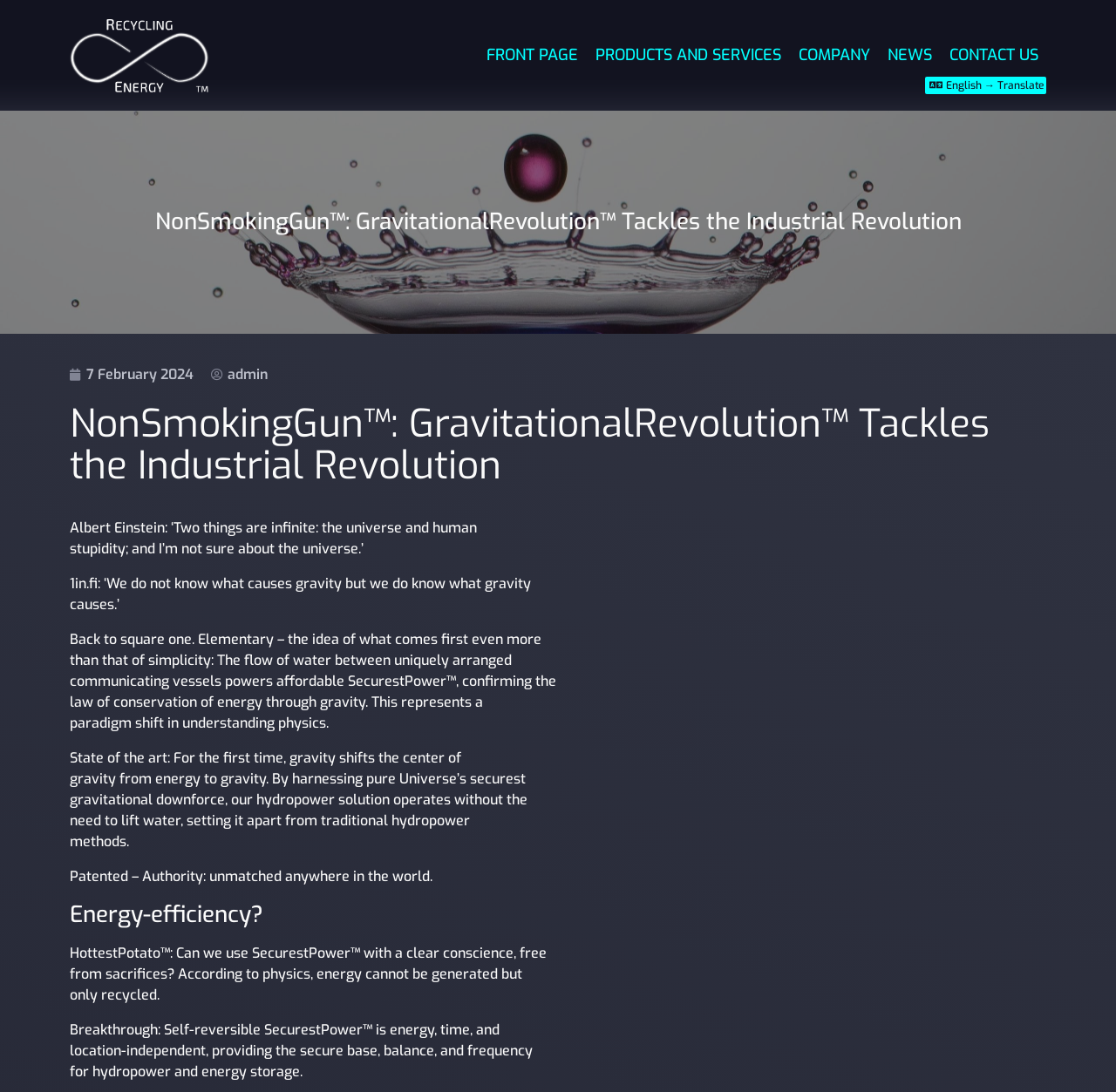Locate the bounding box coordinates of the clickable element to fulfill the following instruction: "Click the 'CONTACT US' link". Provide the coordinates as four float numbers between 0 and 1 in the format [left, top, right, bottom].

[0.844, 0.036, 0.937, 0.065]